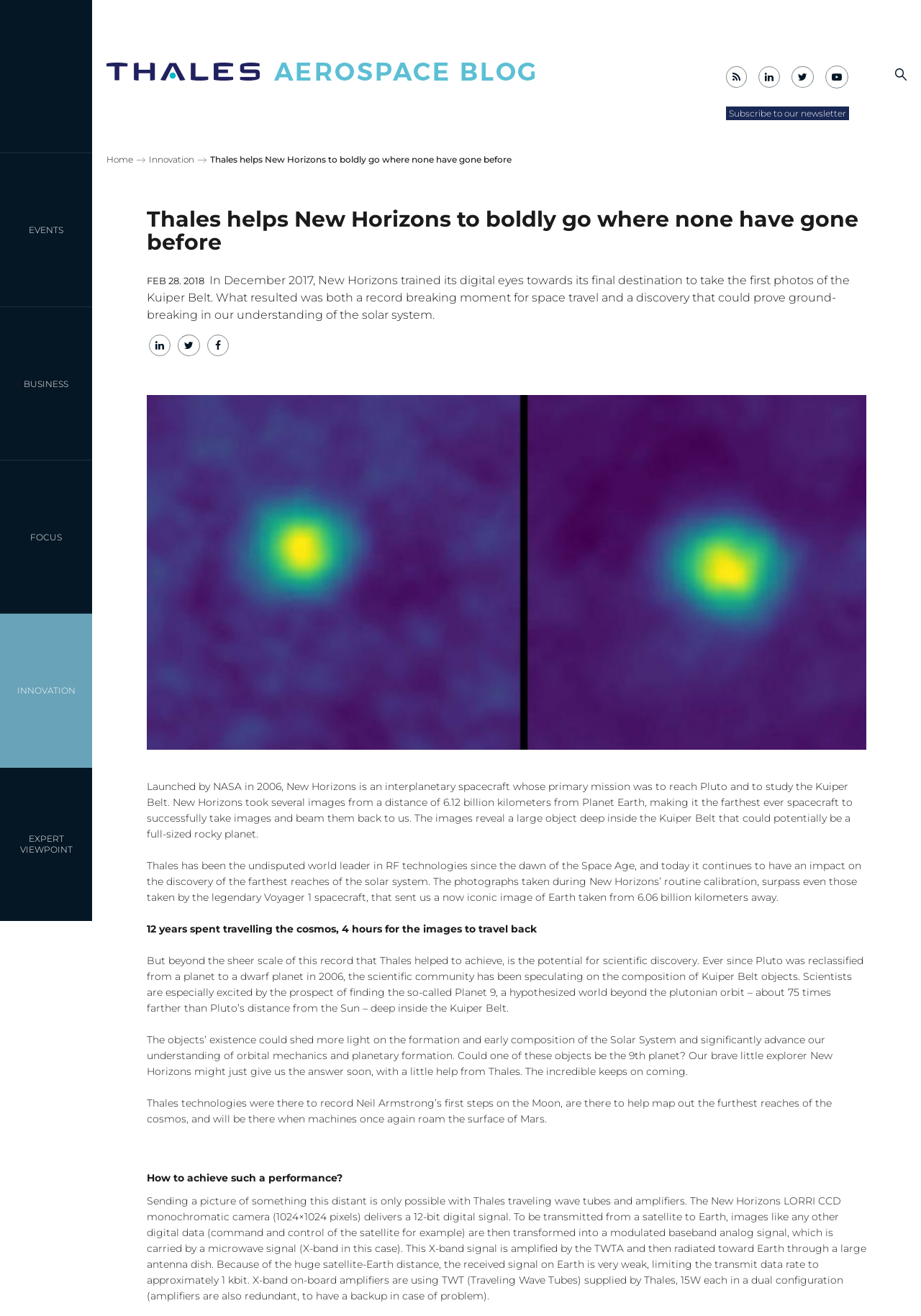Locate the primary heading on the webpage and return its text.

Thales helps New Horizons to boldly go where none have gone before